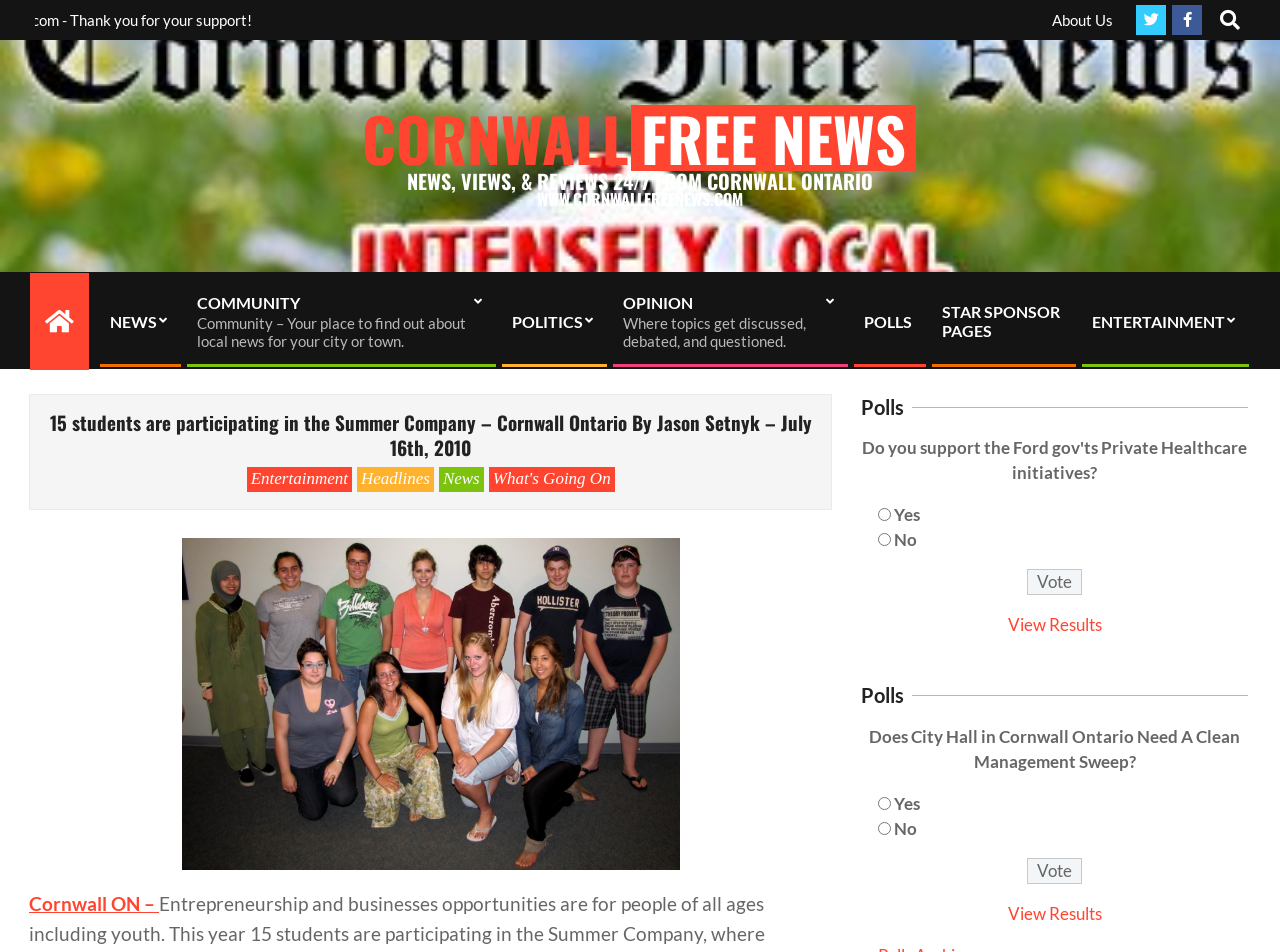Explain the features and main sections of the webpage comprehensively.

The webpage appears to be a news website, specifically the Cornwall Free News, with a focus on local news, views, and reviews from Cornwall, Ontario. 

At the top, there is a navigation menu with links to "About Us", search functionality, and social media icons. Below this, there is a banner with the website's name and tagline.

The main content area is divided into sections. On the left, there is a primary navigation menu with links to different categories such as "NEWS", "COMMUNITY", "POLITICS", "OPINION", "POLLS", and "ENTERTAINMENT". 

To the right of this menu, there is a section with a heading that reads "15 students are participating in the Summer Company – Cornwall Ontario By Jason Setnyk – July 16th, 2010". Below this heading, there are links to "Entertainment", "Headlines", "News", and "What's Going On". 

Further down, there is a section dedicated to polls. There are two polls, each with a question and radio buttons for "Yes" and "No" answers. Below each poll, there is a "Vote" button and a link to "View Results". 

Throughout the webpage, there are various links, buttons, and icons, but the overall layout is organized and easy to navigate.